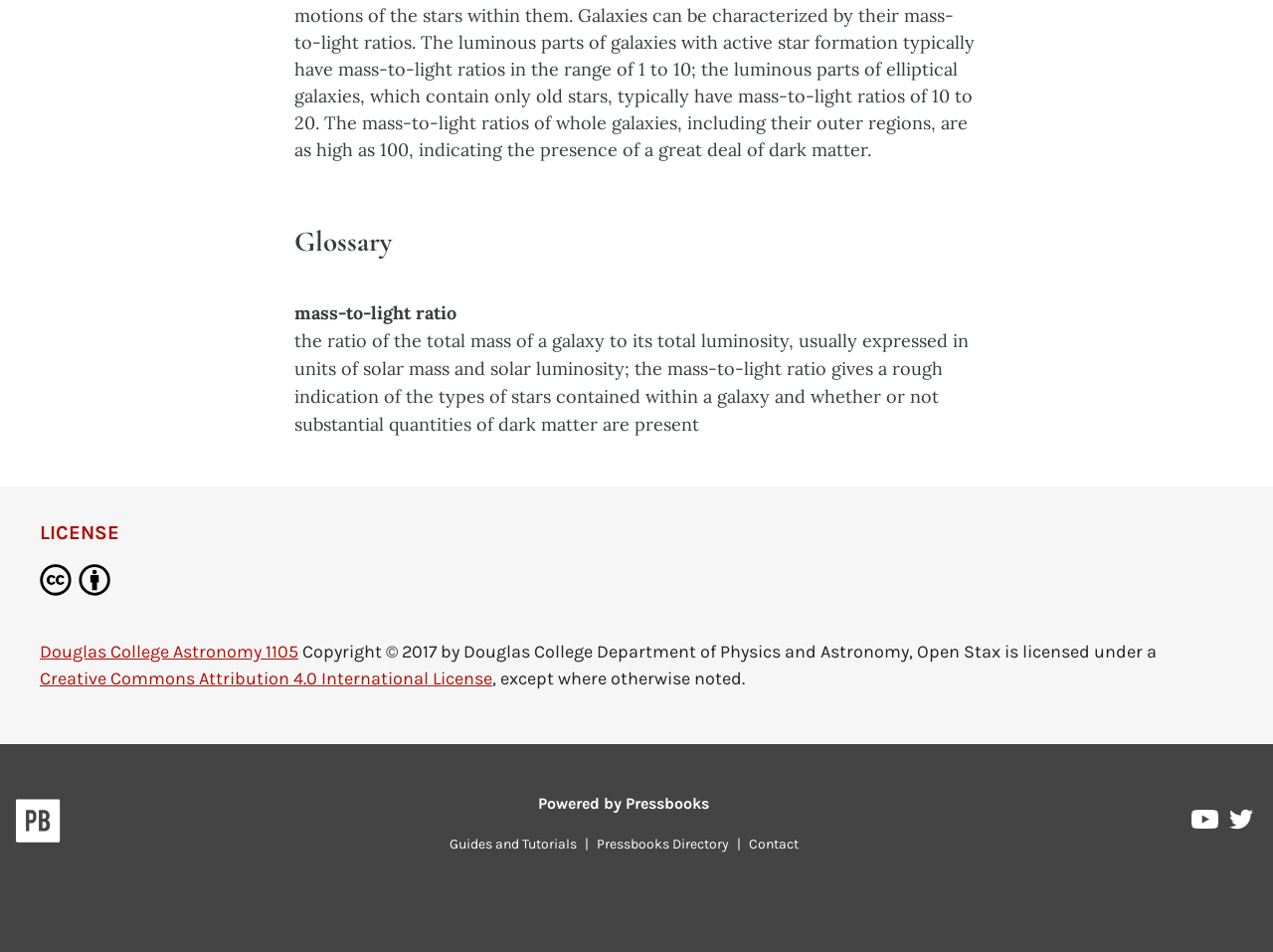Who is the copyright holder?
Answer the question in as much detail as possible.

The copyright holder is Douglas College Department of Physics and Astronomy, Open Stax, as stated in the copyright notice at the bottom of the page.